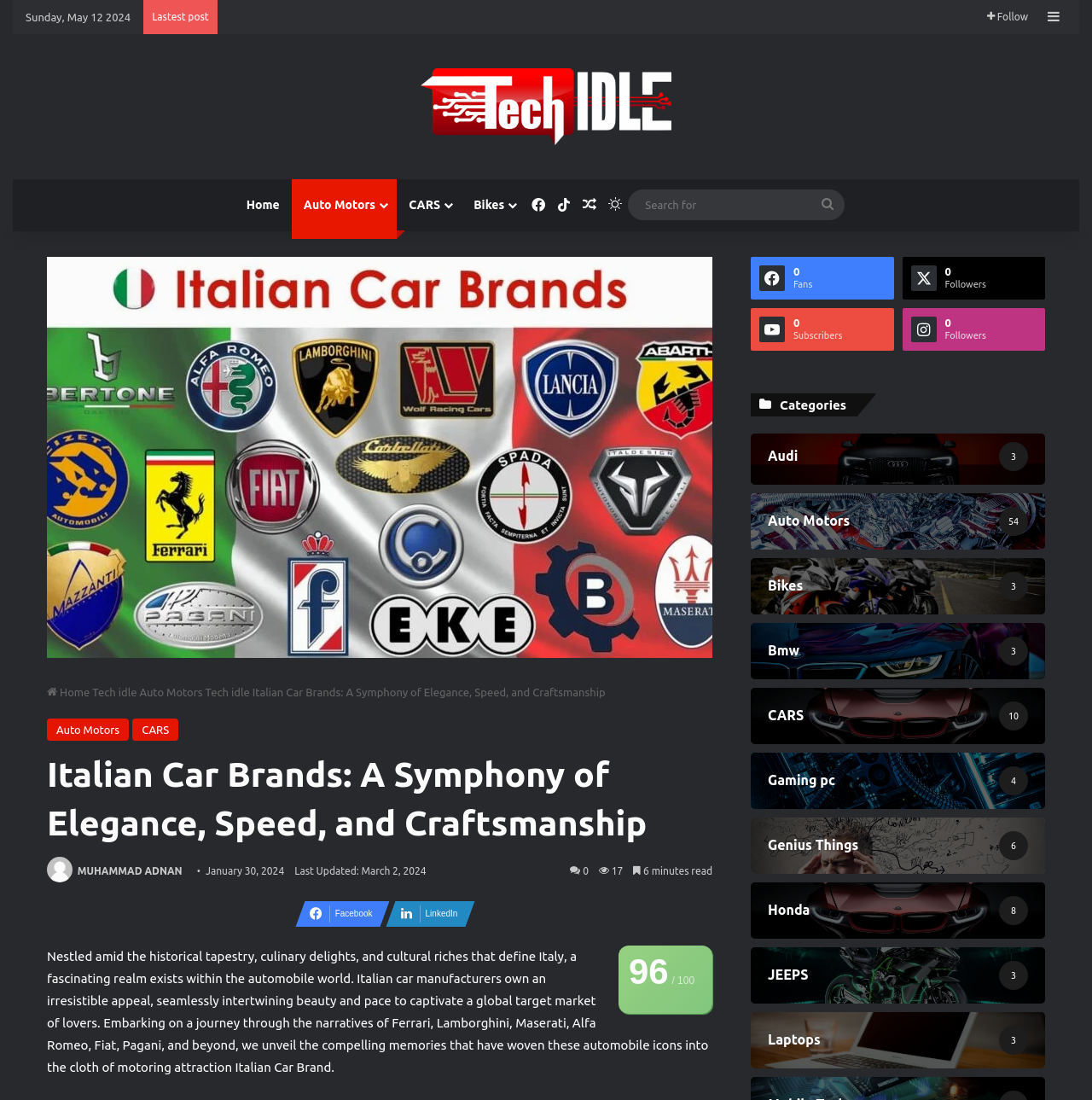Please specify the coordinates of the bounding box for the element that should be clicked to carry out this instruction: "Visit the home page". The coordinates must be four float numbers between 0 and 1, formatted as [left, top, right, bottom].

[0.215, 0.163, 0.267, 0.209]